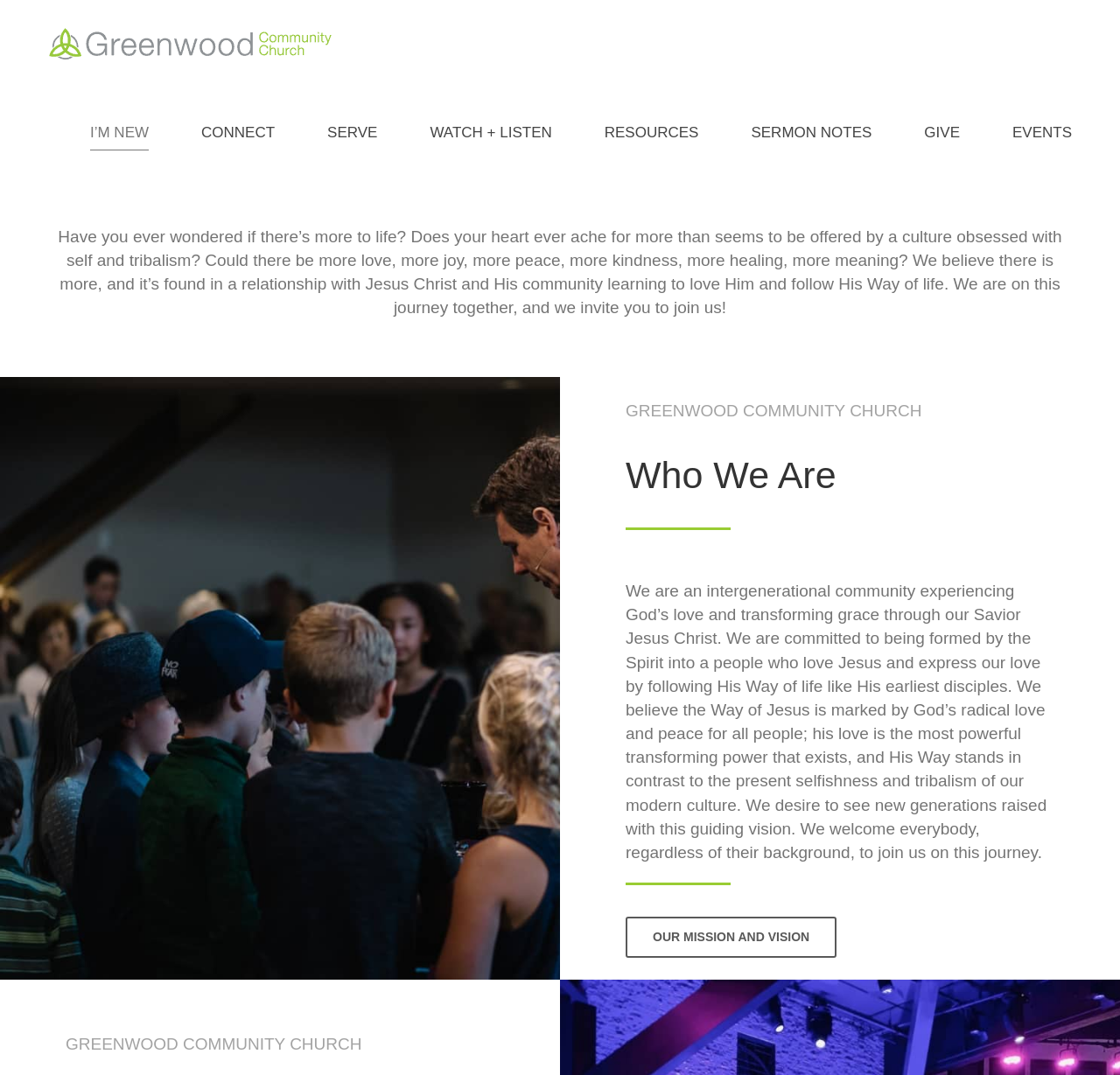Please specify the coordinates of the bounding box for the element that should be clicked to carry out this instruction: "Click the 'I’M NEW' link". The coordinates must be four float numbers between 0 and 1, formatted as [left, top, right, bottom].

[0.08, 0.082, 0.133, 0.164]